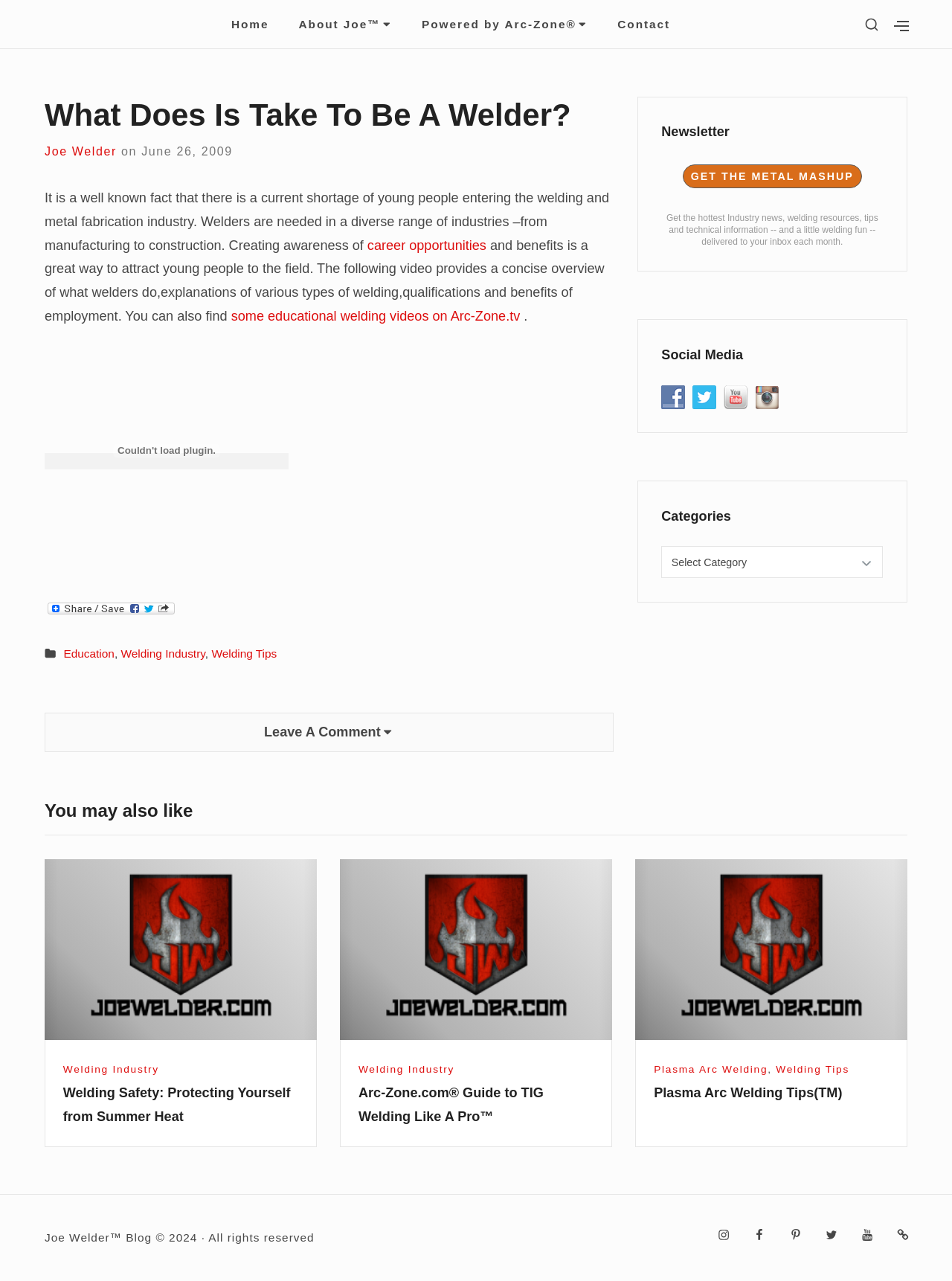Provide the bounding box for the UI element matching this description: "Home".

[0.229, 0.006, 0.296, 0.032]